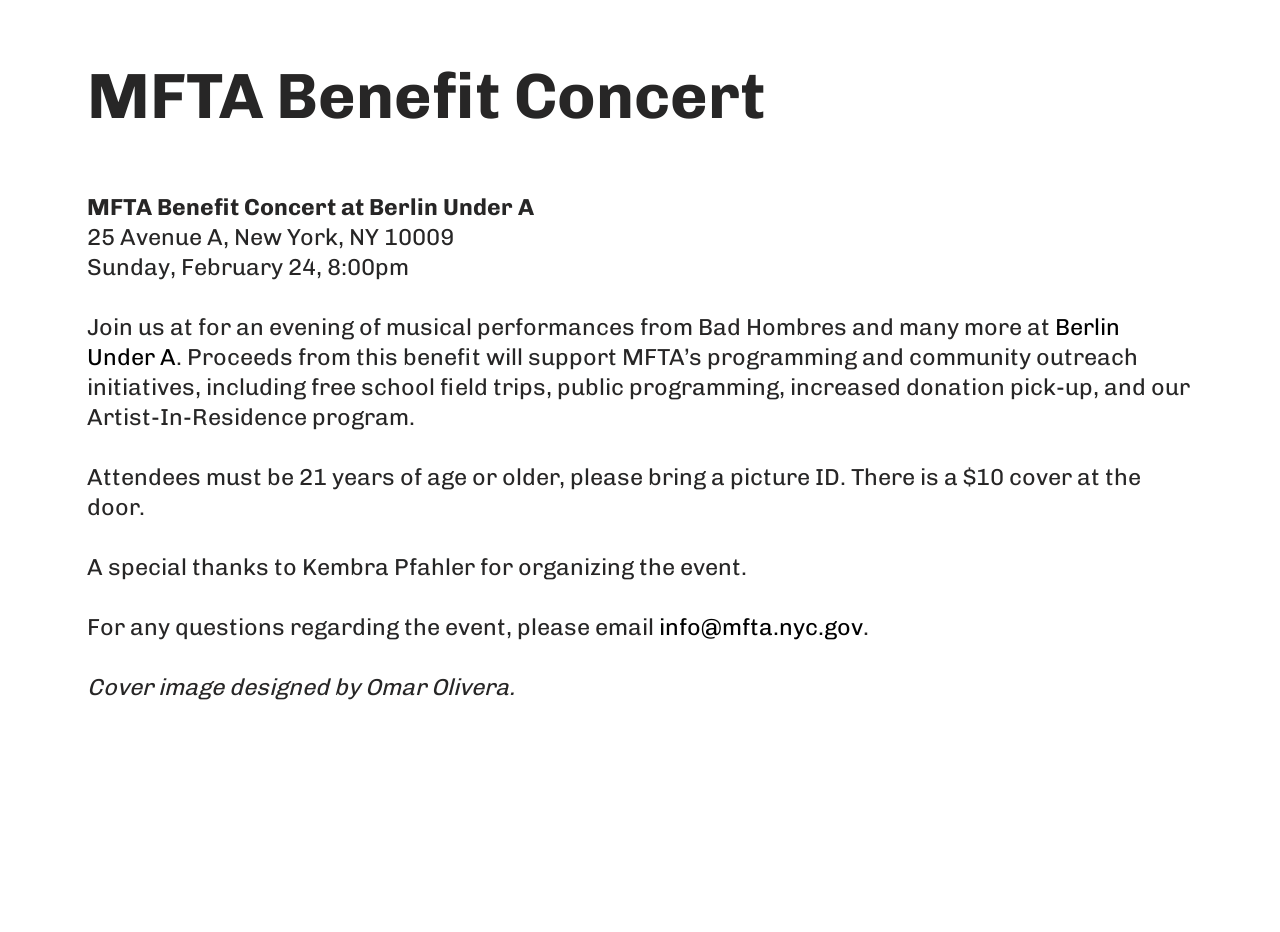Identify the bounding box coordinates for the UI element described as: "info@mfta.nyc.gov".

[0.515, 0.658, 0.674, 0.688]